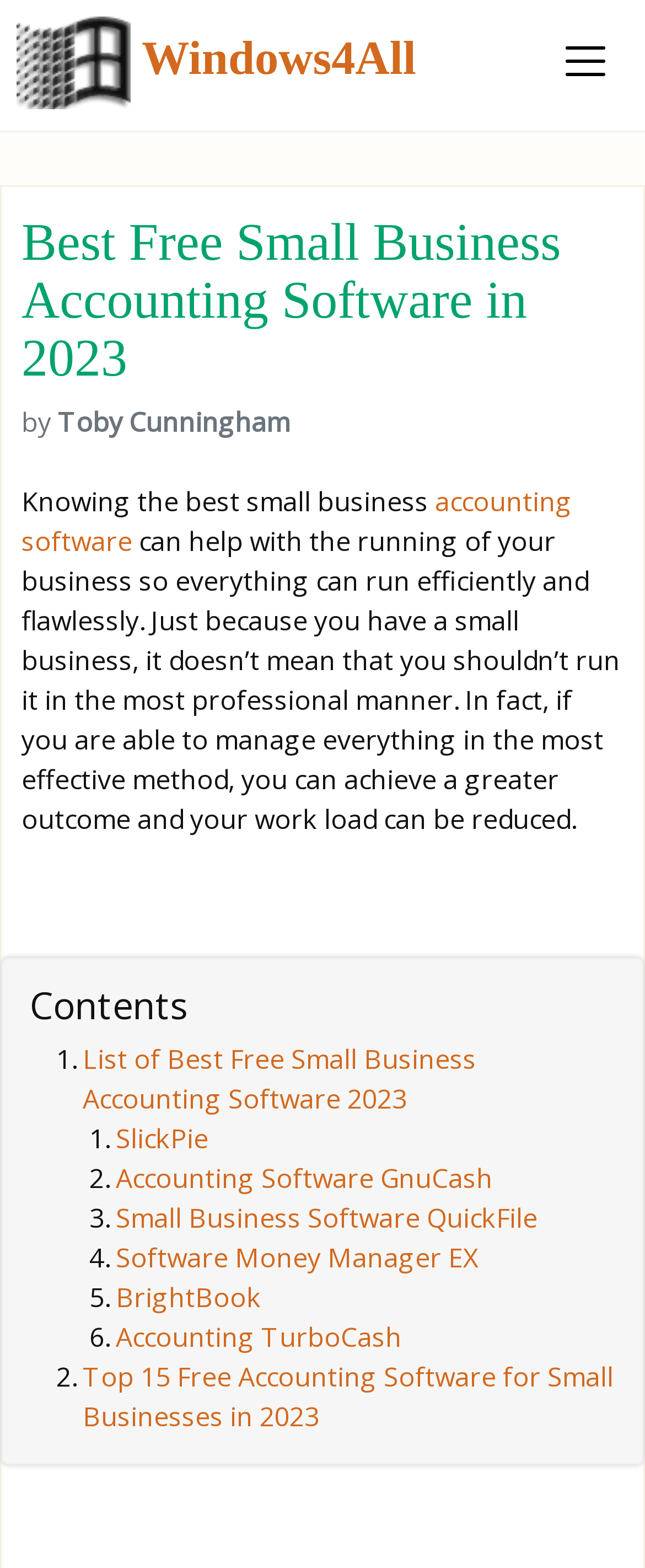Highlight the bounding box coordinates of the element you need to click to perform the following instruction: "Explore Top 15 Free Accounting Software for Small Businesses in 2023."

[0.128, 0.867, 0.951, 0.915]